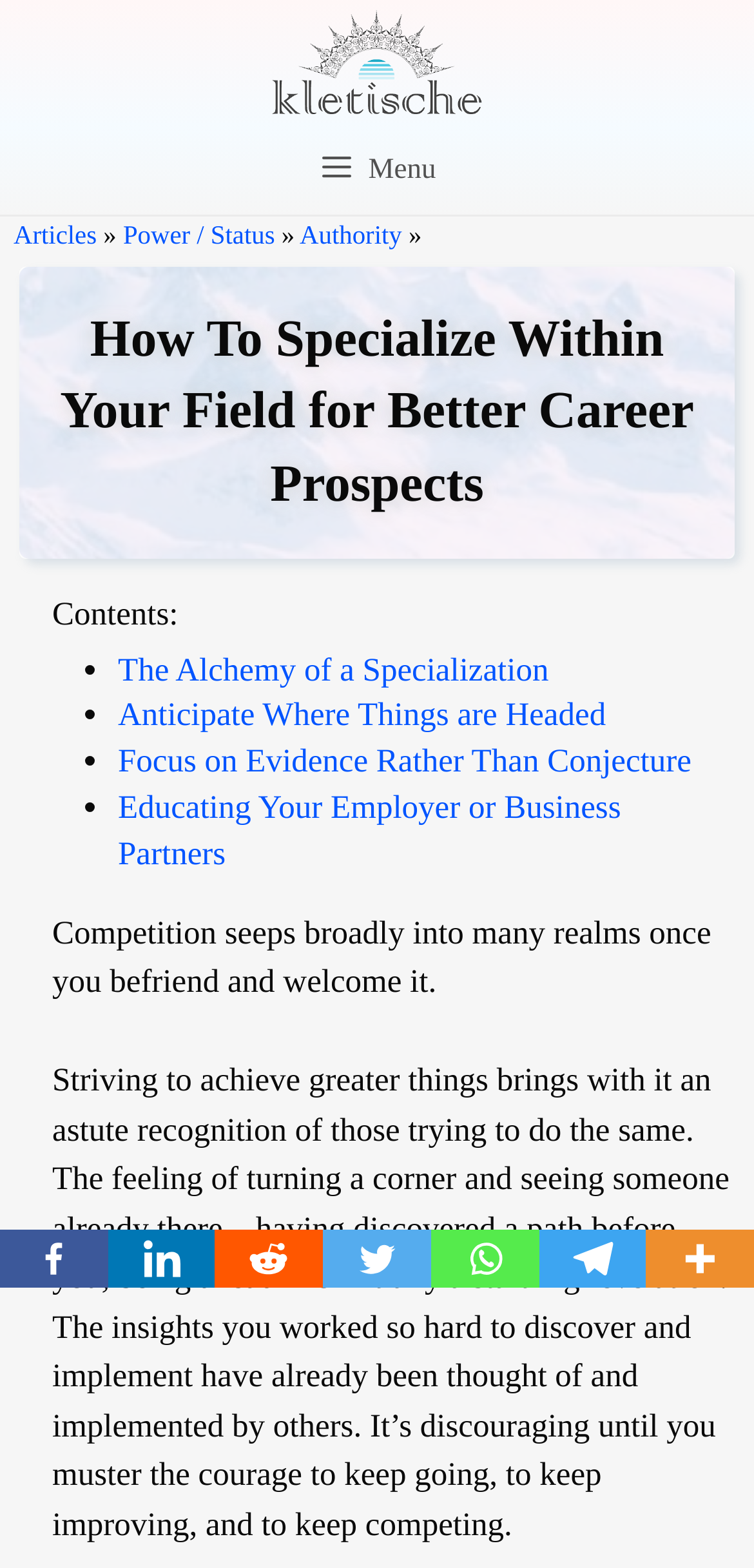Given the description: "The Alchemy of a Specialization", determine the bounding box coordinates of the UI element. The coordinates should be formatted as four float numbers between 0 and 1, [left, top, right, bottom].

[0.156, 0.415, 0.728, 0.439]